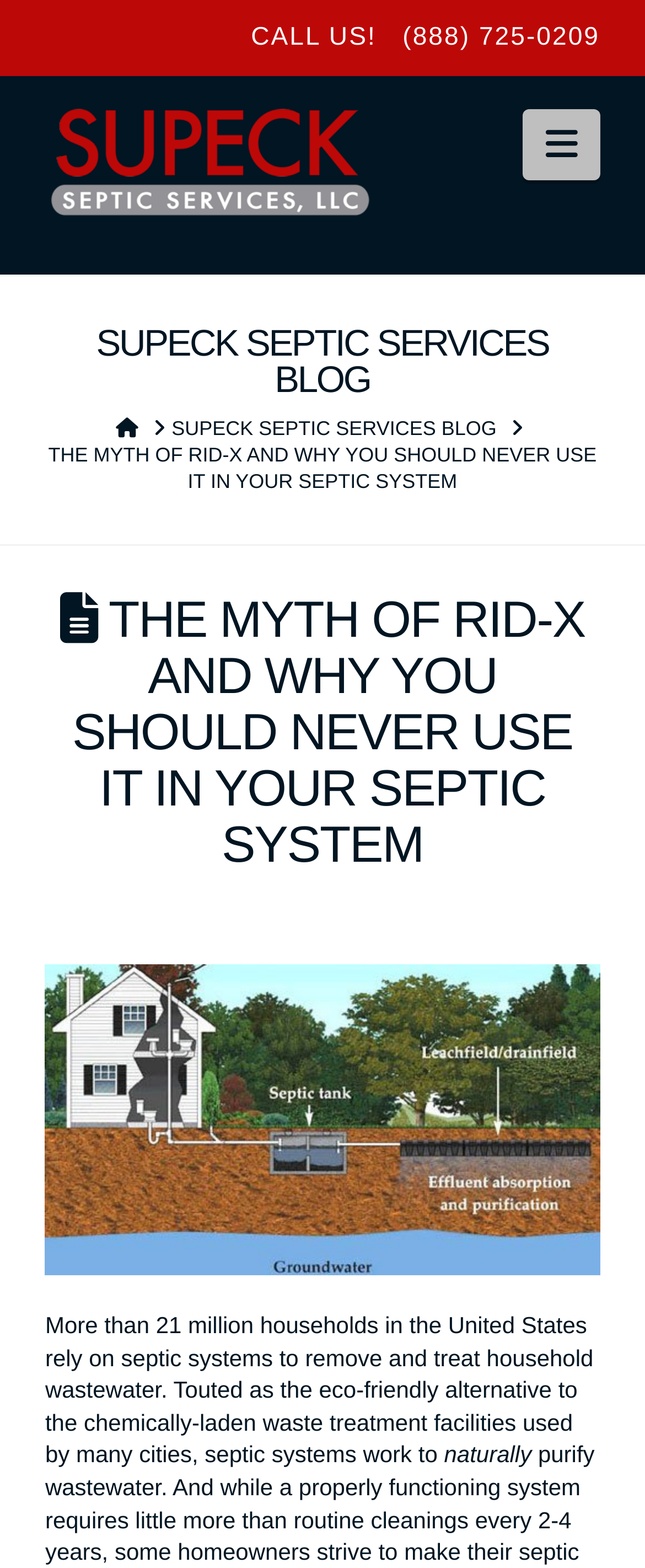Respond to the question below with a single word or phrase:
Is there a graphic image on the webpage?

Yes